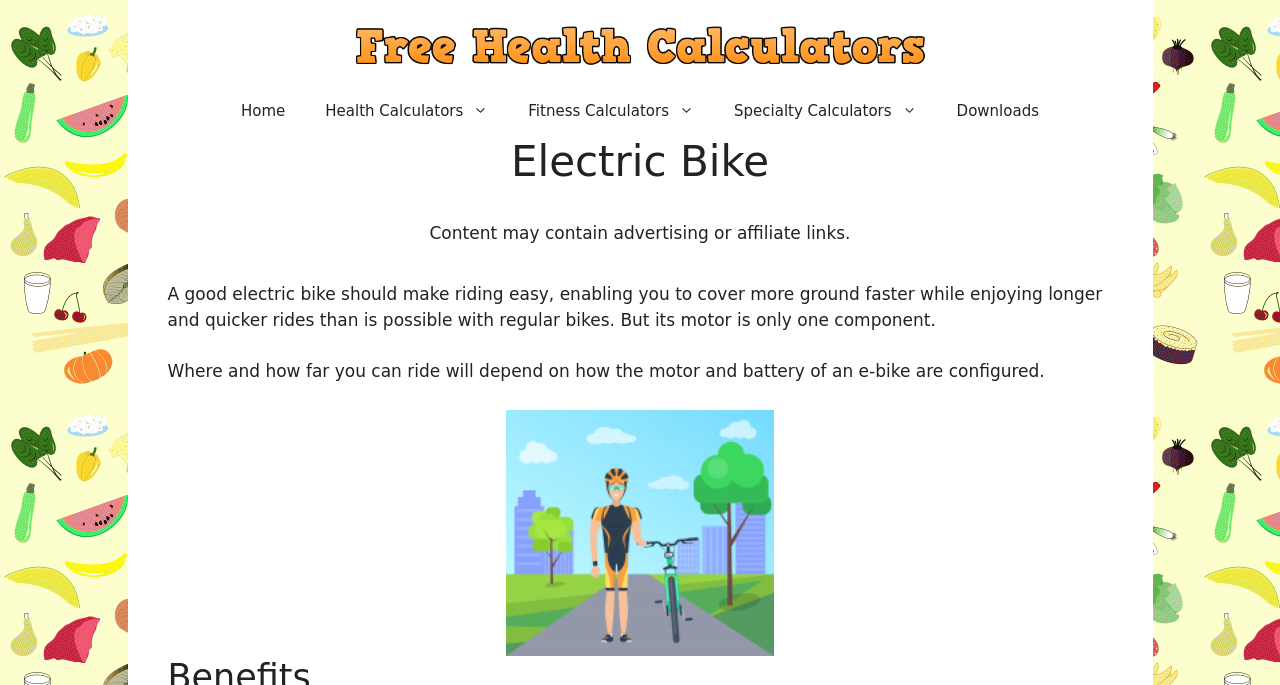Based on the provided description, "Downloads", find the bounding box of the corresponding UI element in the screenshot.

[0.732, 0.136, 0.827, 0.19]